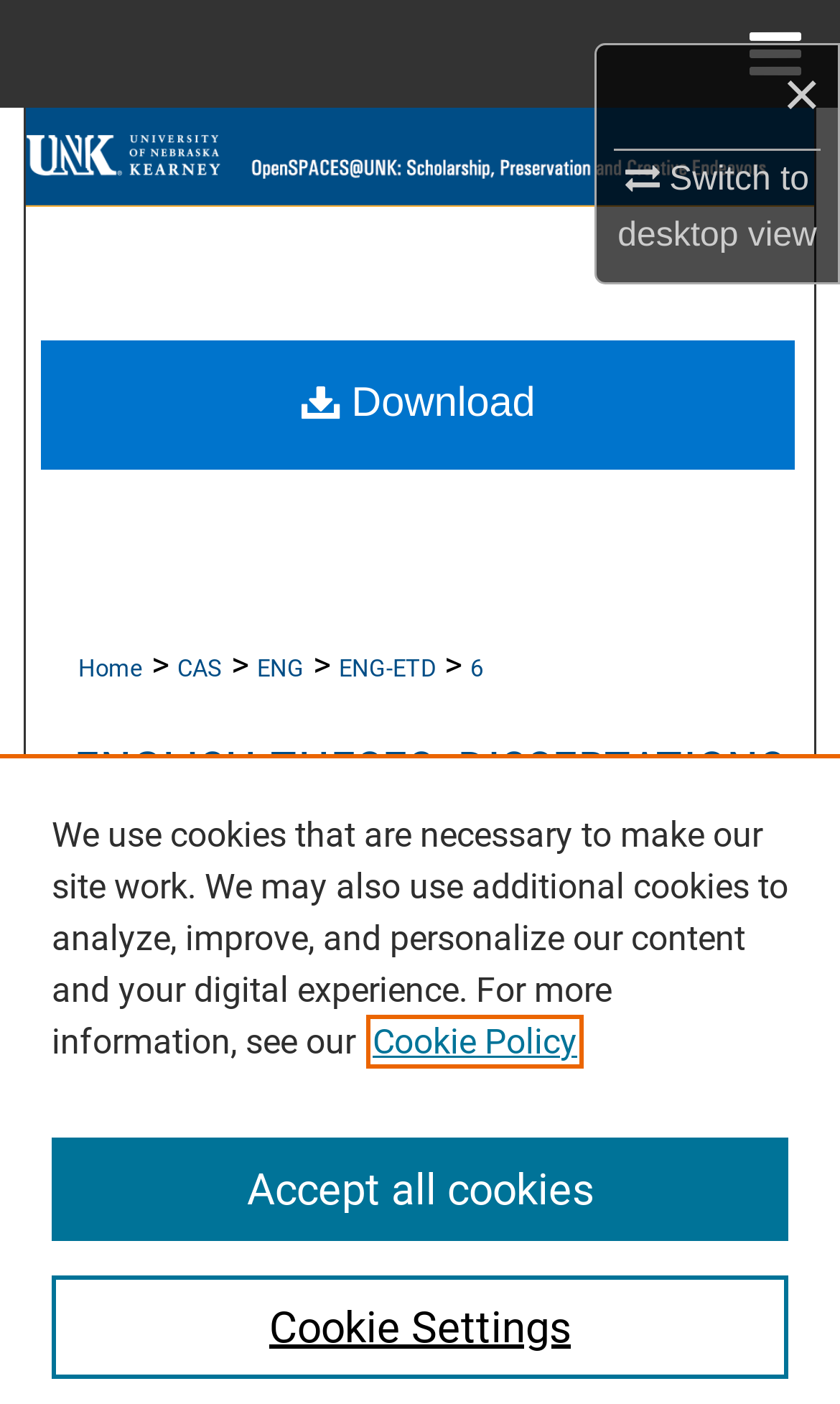What is the text of the alert dialog?
Answer the question based on the image using a single word or a brief phrase.

We use cookies that are necessary to make our site work.